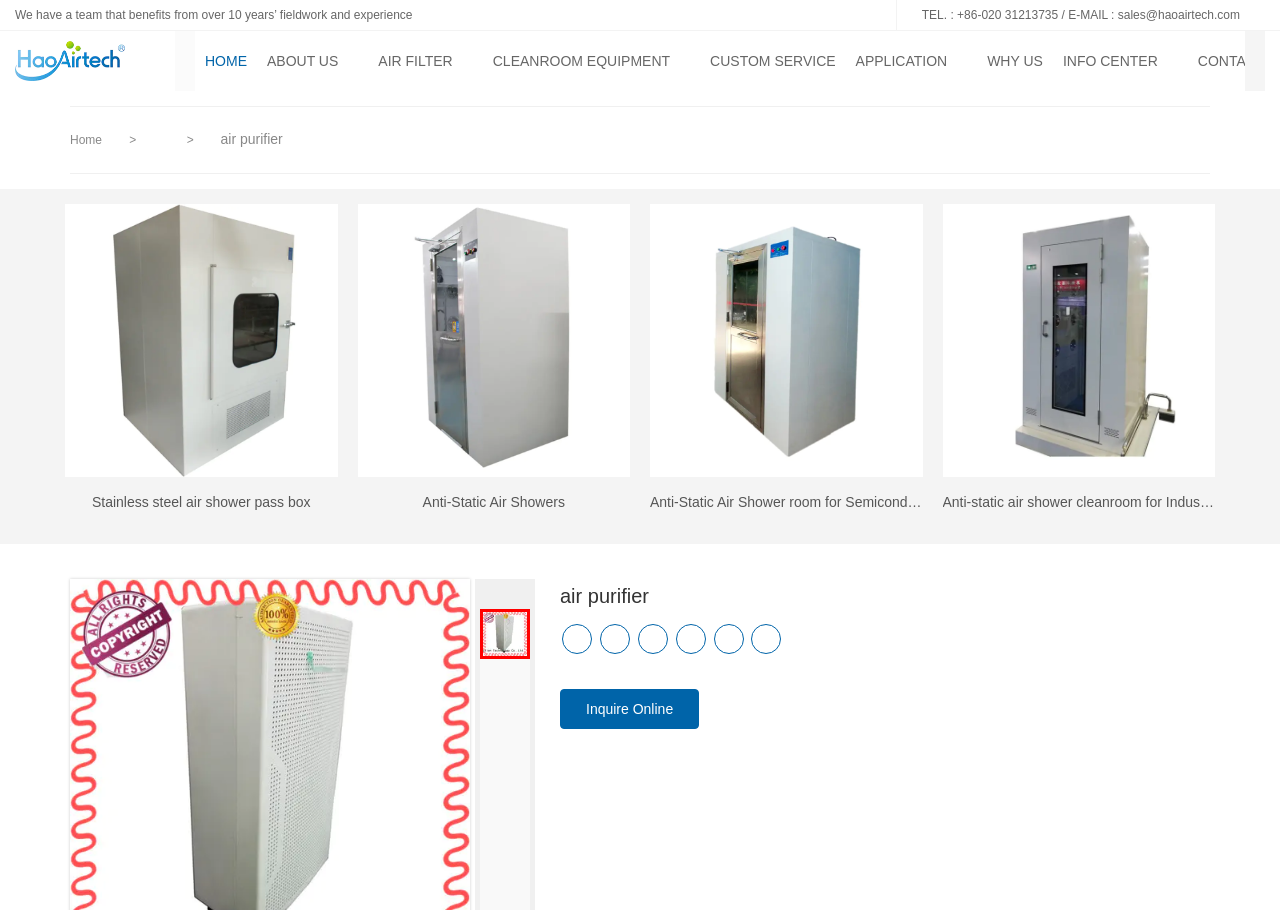Pinpoint the bounding box coordinates of the area that should be clicked to complete the following instruction: "Inquire online". The coordinates must be given as four float numbers between 0 and 1, i.e., [left, top, right, bottom].

[0.438, 0.757, 0.546, 0.801]